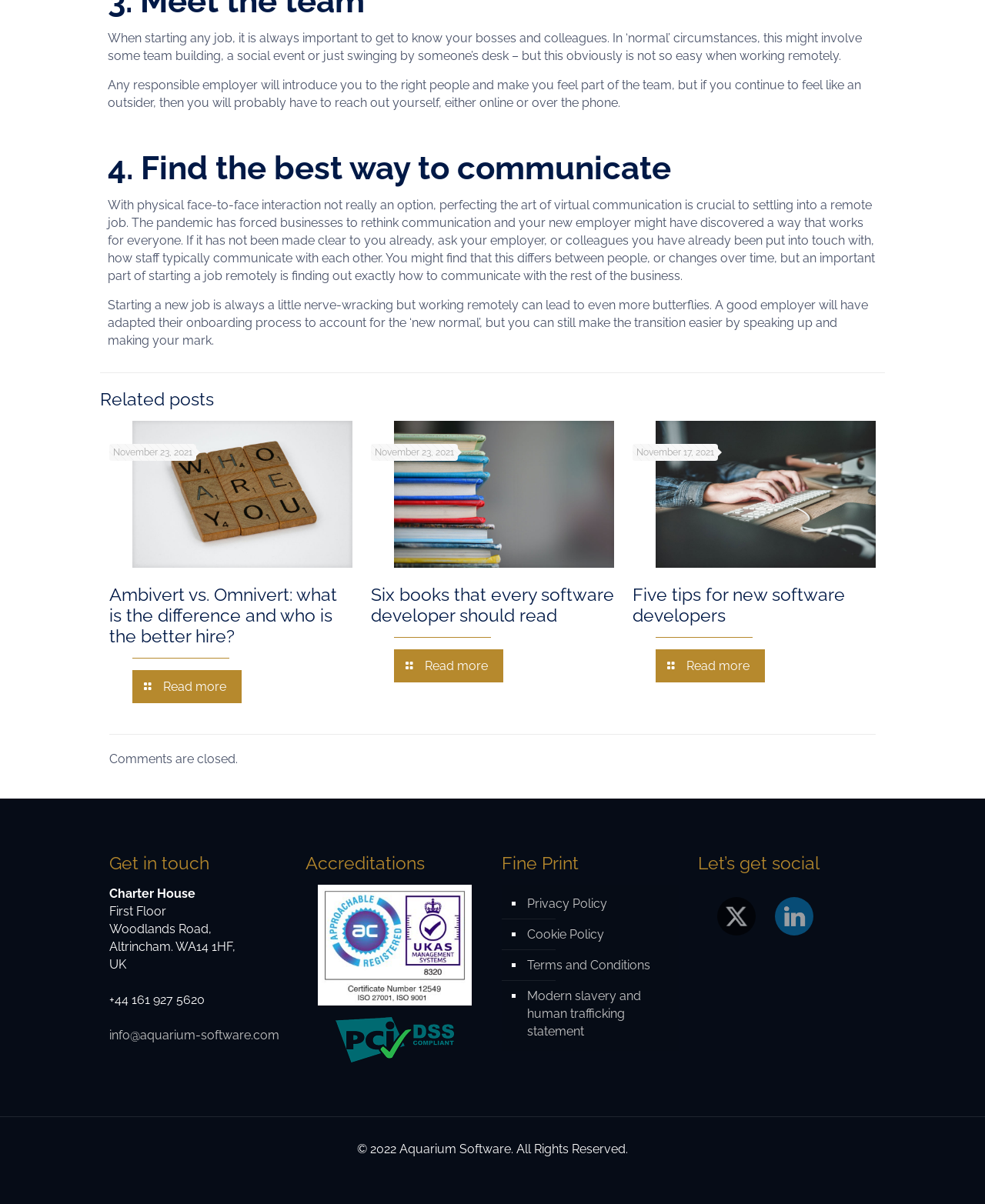Specify the bounding box coordinates of the element's area that should be clicked to execute the given instruction: "View 'Five tips for new software developers'". The coordinates should be four float numbers between 0 and 1, i.e., [left, top, right, bottom].

[0.642, 0.485, 0.858, 0.52]